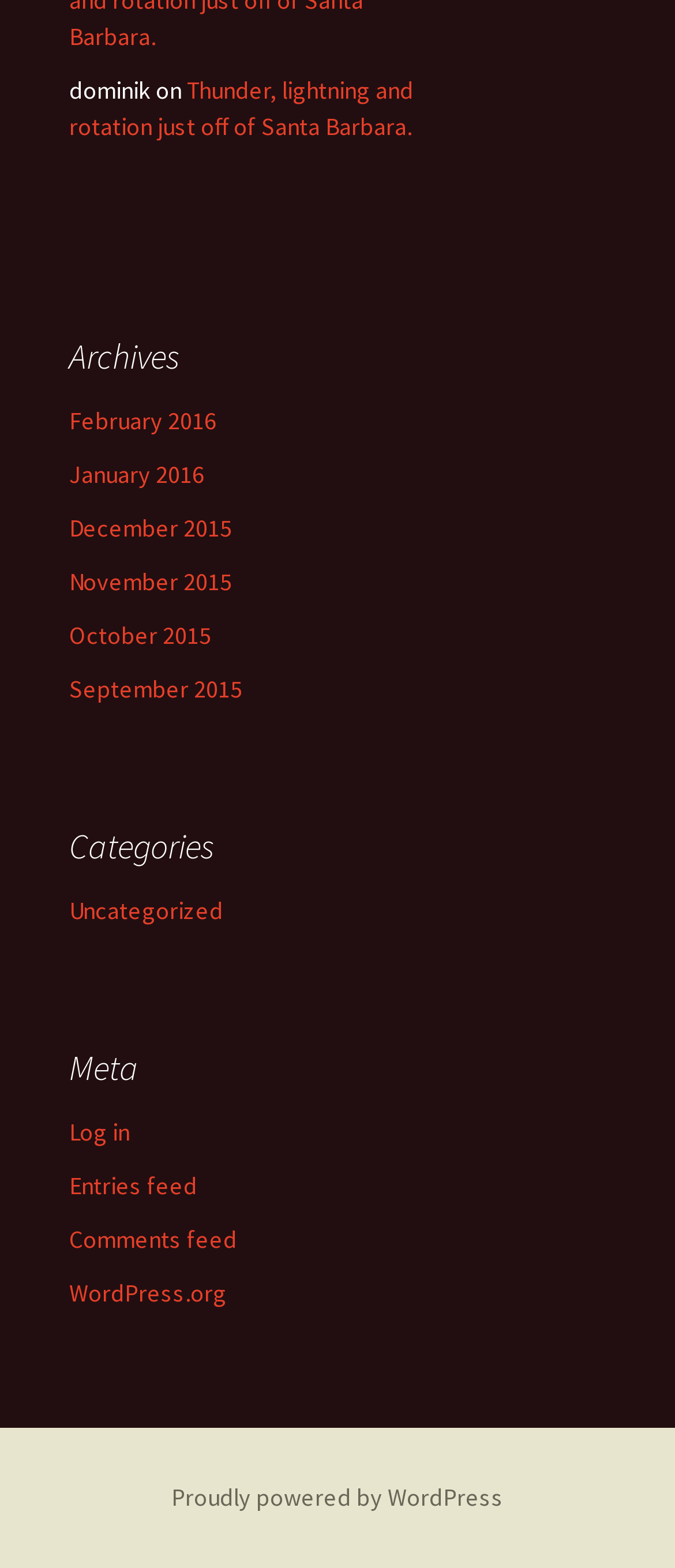Please determine the bounding box coordinates of the element's region to click for the following instruction: "Click the UNESCO’s International Institute for Educational Planning link".

None